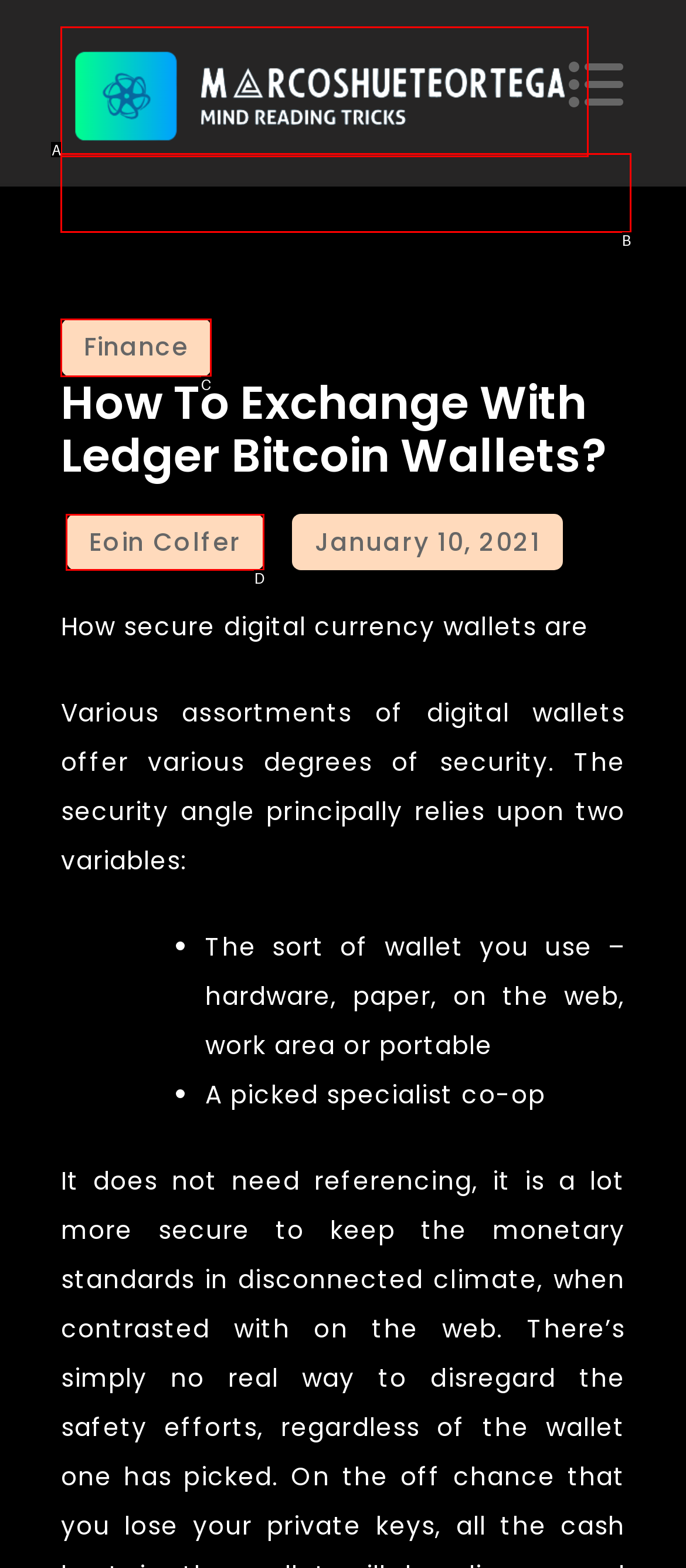Identify the HTML element that corresponds to the following description: Eoin Colfer. Provide the letter of the correct option from the presented choices.

D